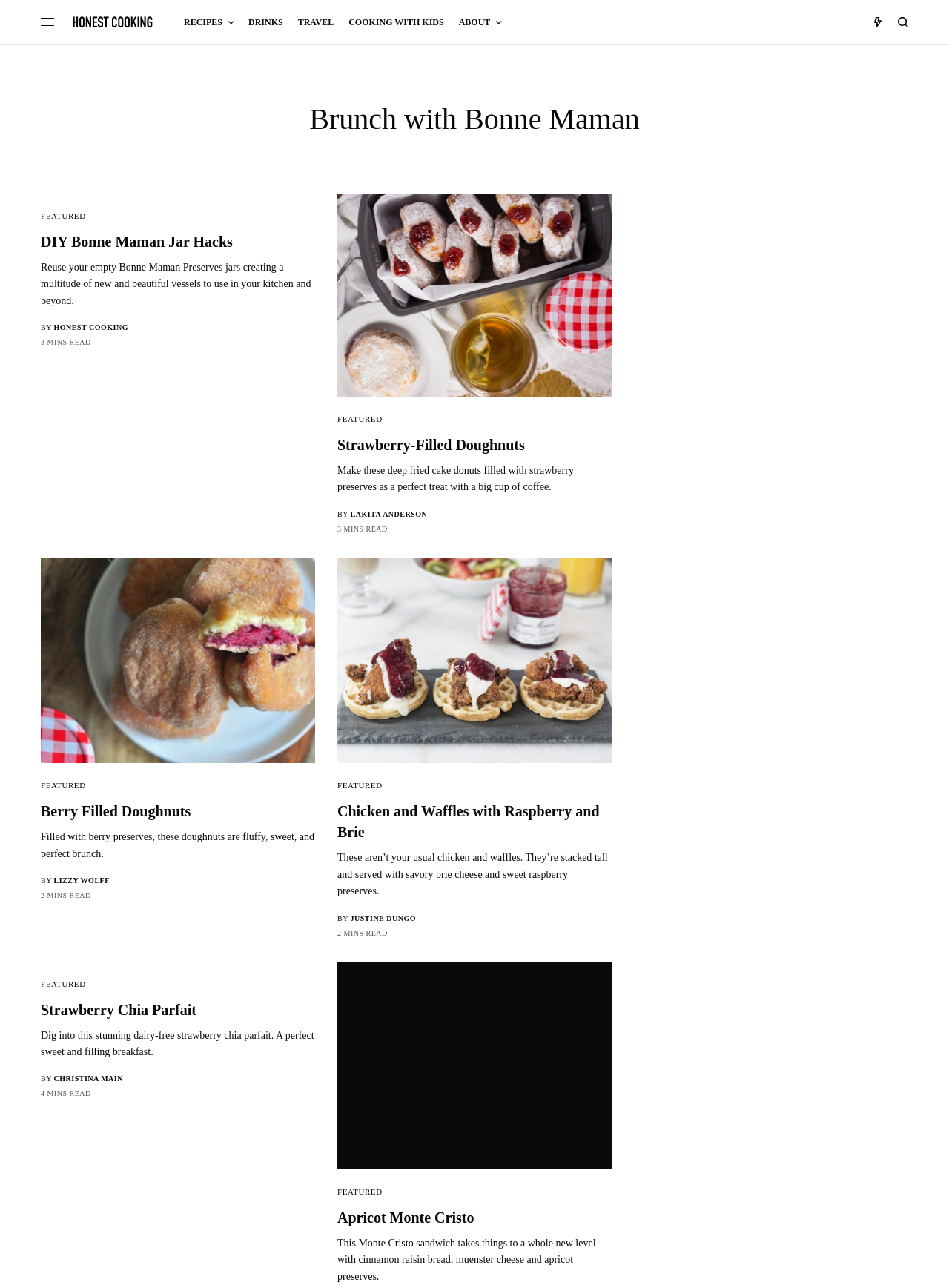Identify the bounding box for the UI element specified in this description: "About". The coordinates must be four float numbers between 0 and 1, formatted as [left, top, right, bottom].

[0.483, 0.0, 0.528, 0.035]